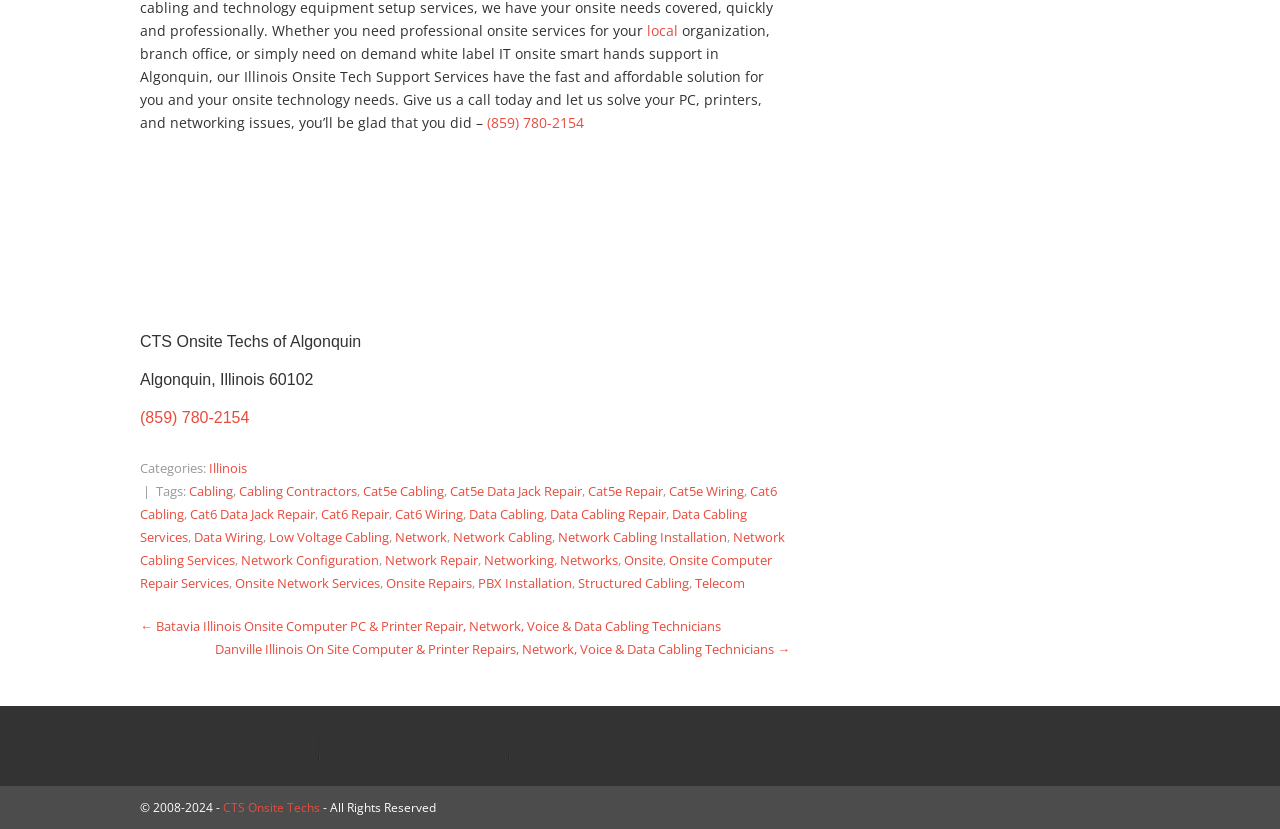Respond to the question below with a single word or phrase: What type of cabling services are provided?

Data, Voice, Cat5e, Cat6, etc.